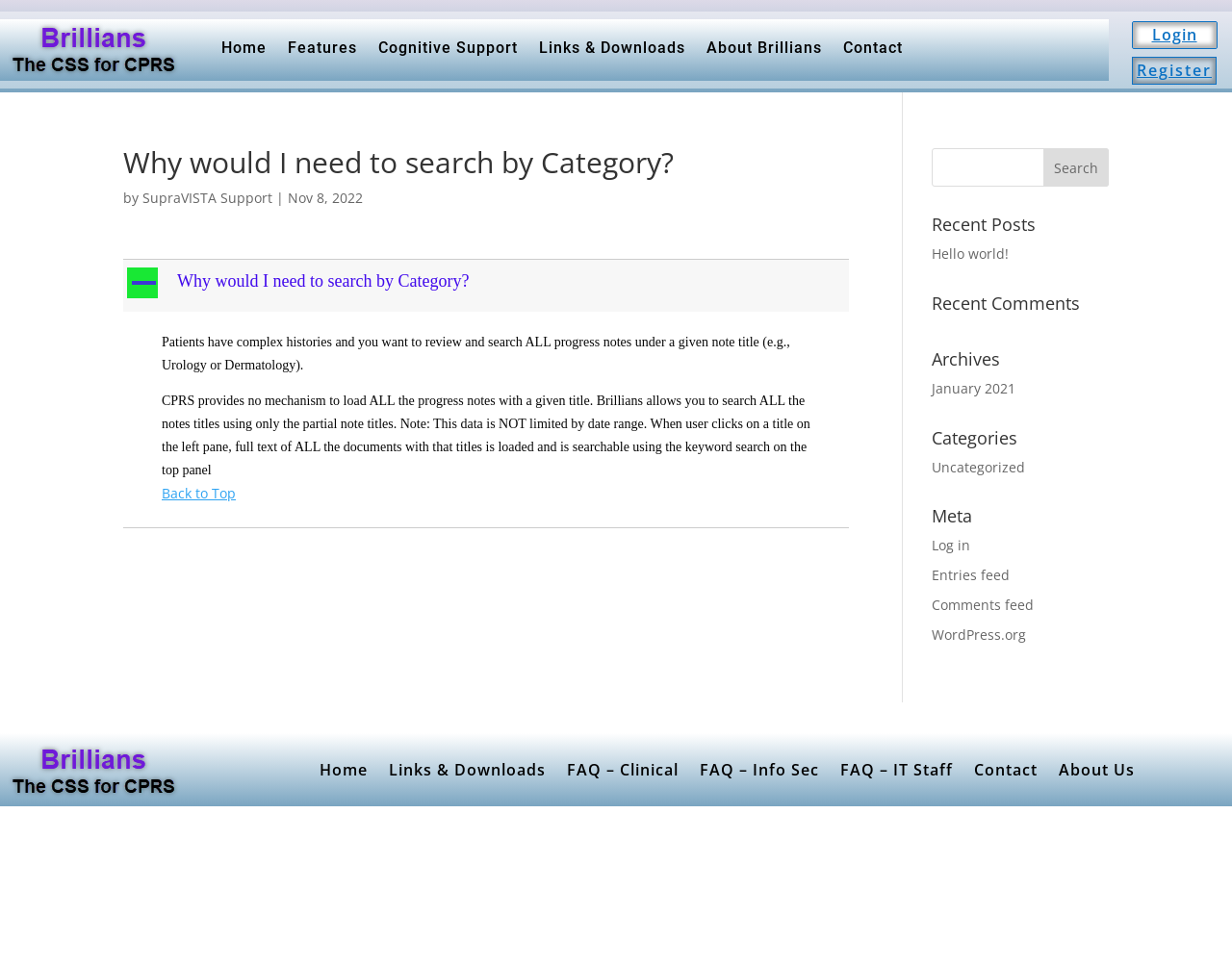Reply to the question below using a single word or brief phrase:
What is the function of the search bar?

Search notes